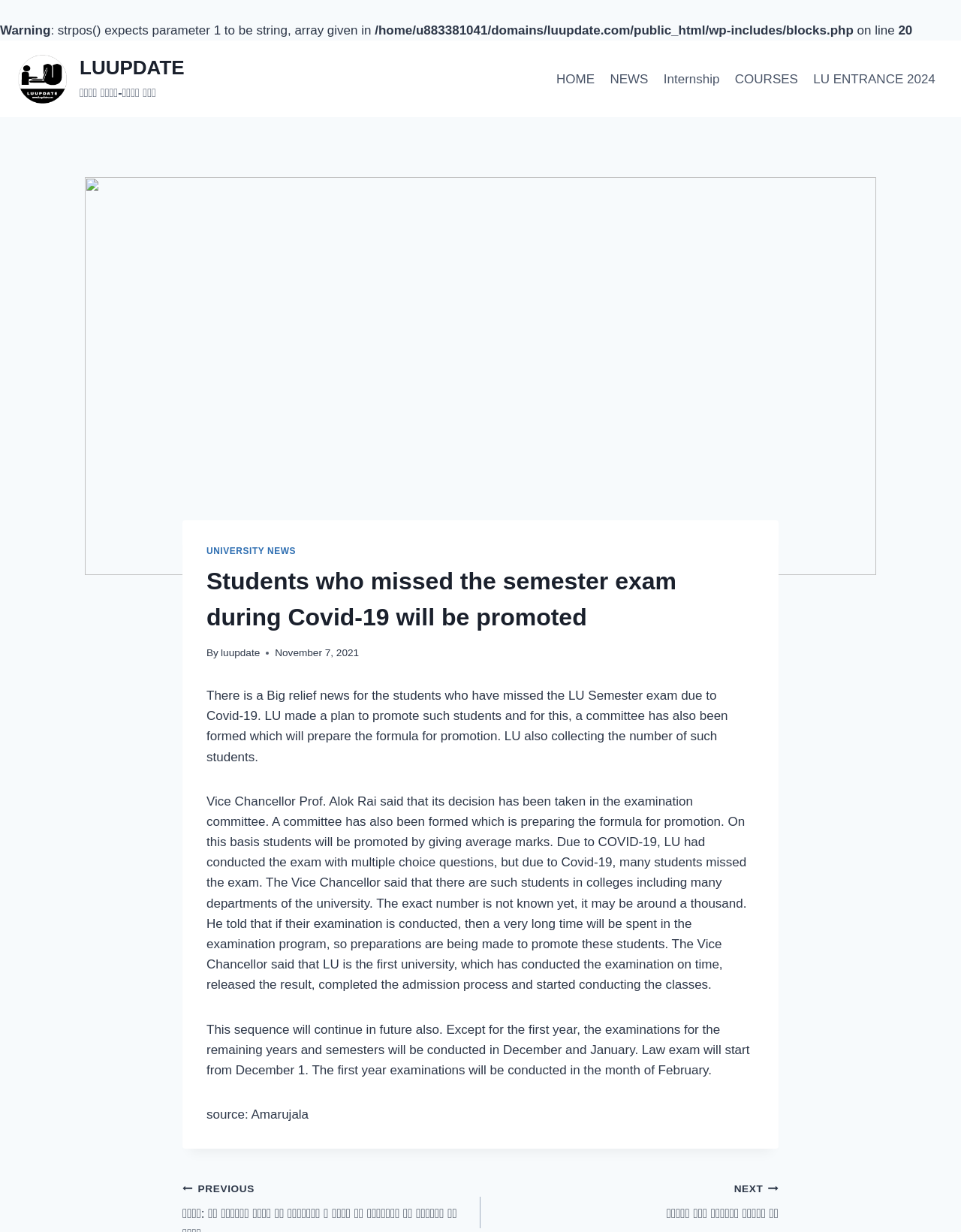What is the name of the university mentioned in the article?
Provide a short answer using one word or a brief phrase based on the image.

LU